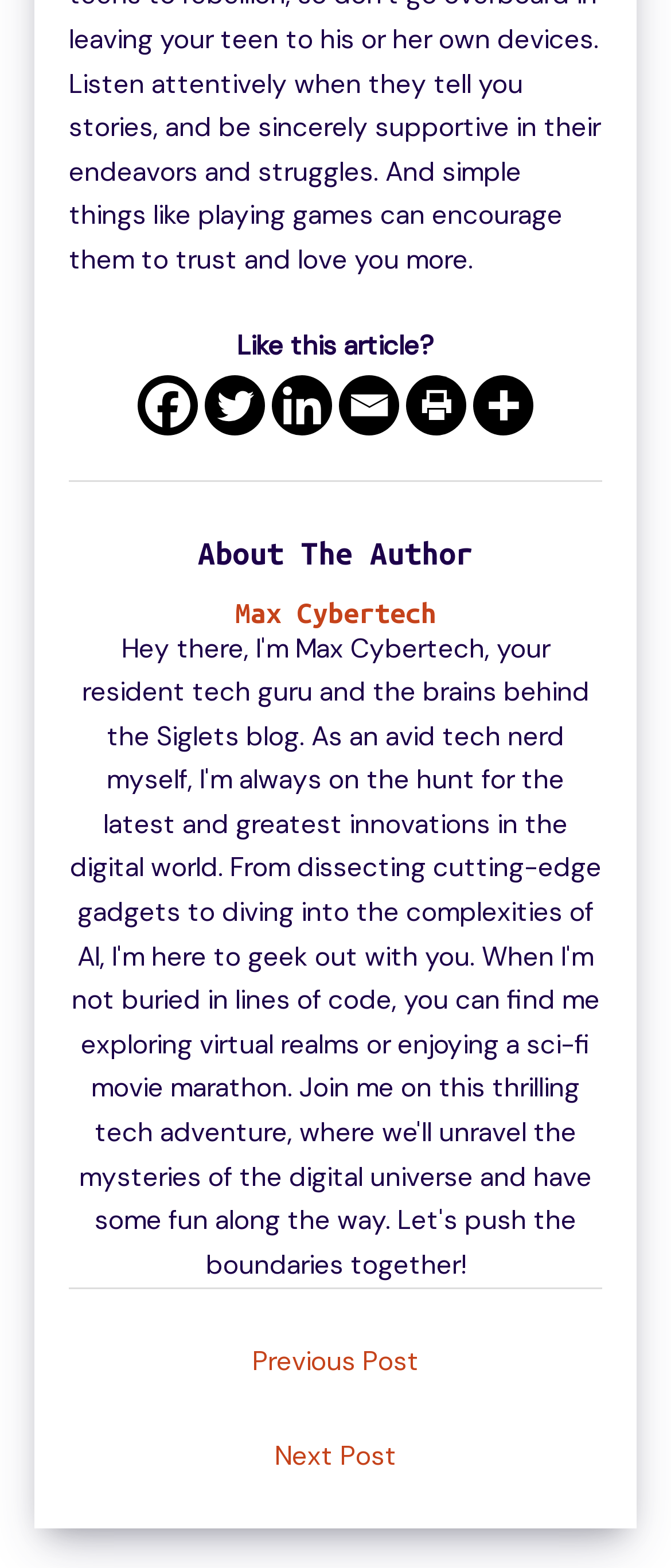Please identify the coordinates of the bounding box that should be clicked to fulfill this instruction: "Go to the previous post".

[0.122, 0.85, 0.878, 0.89]